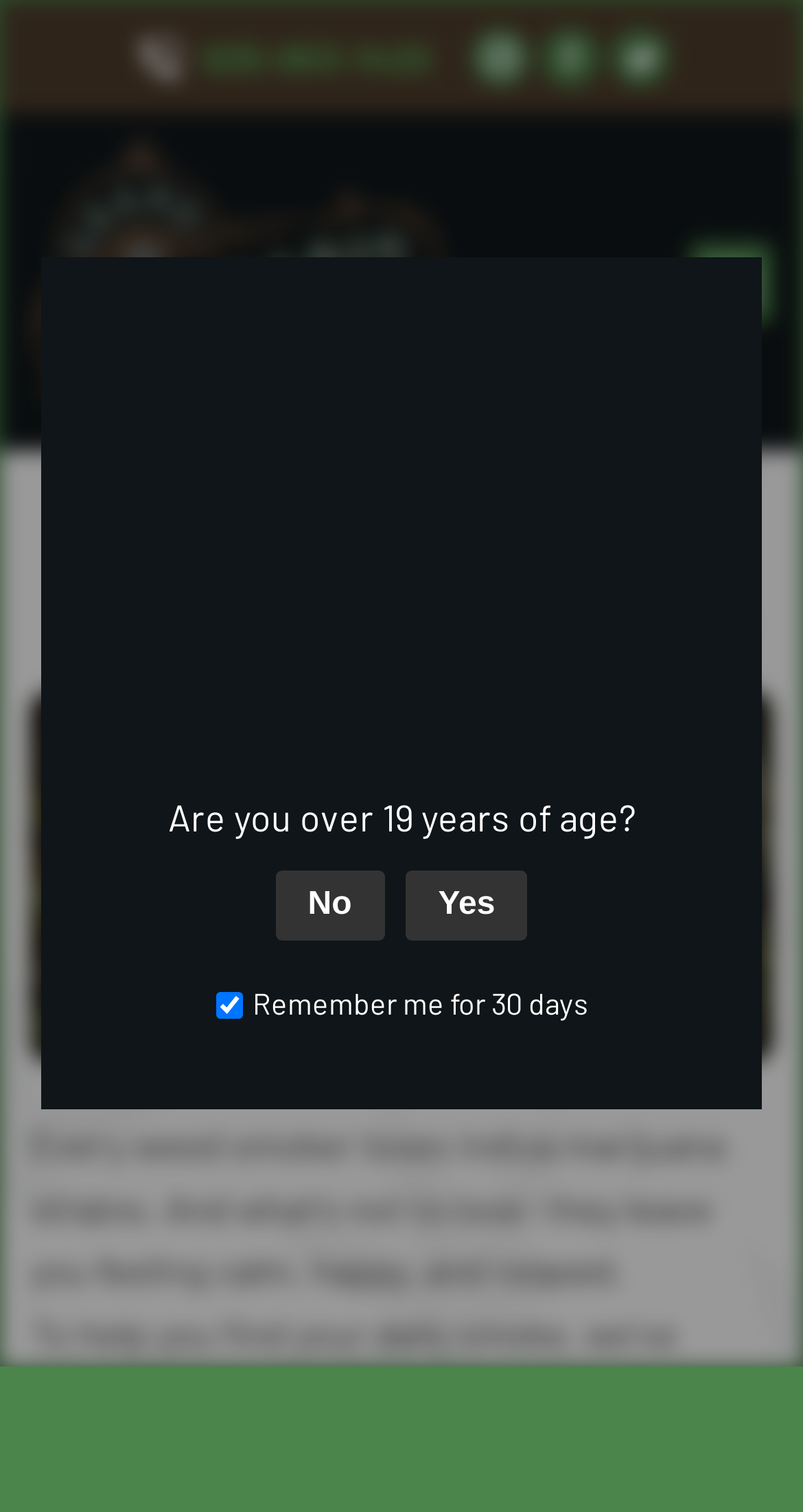What is the topic of the main article on the webpage?
Please provide a single word or phrase as your answer based on the screenshot.

Indica strains in Georgetown